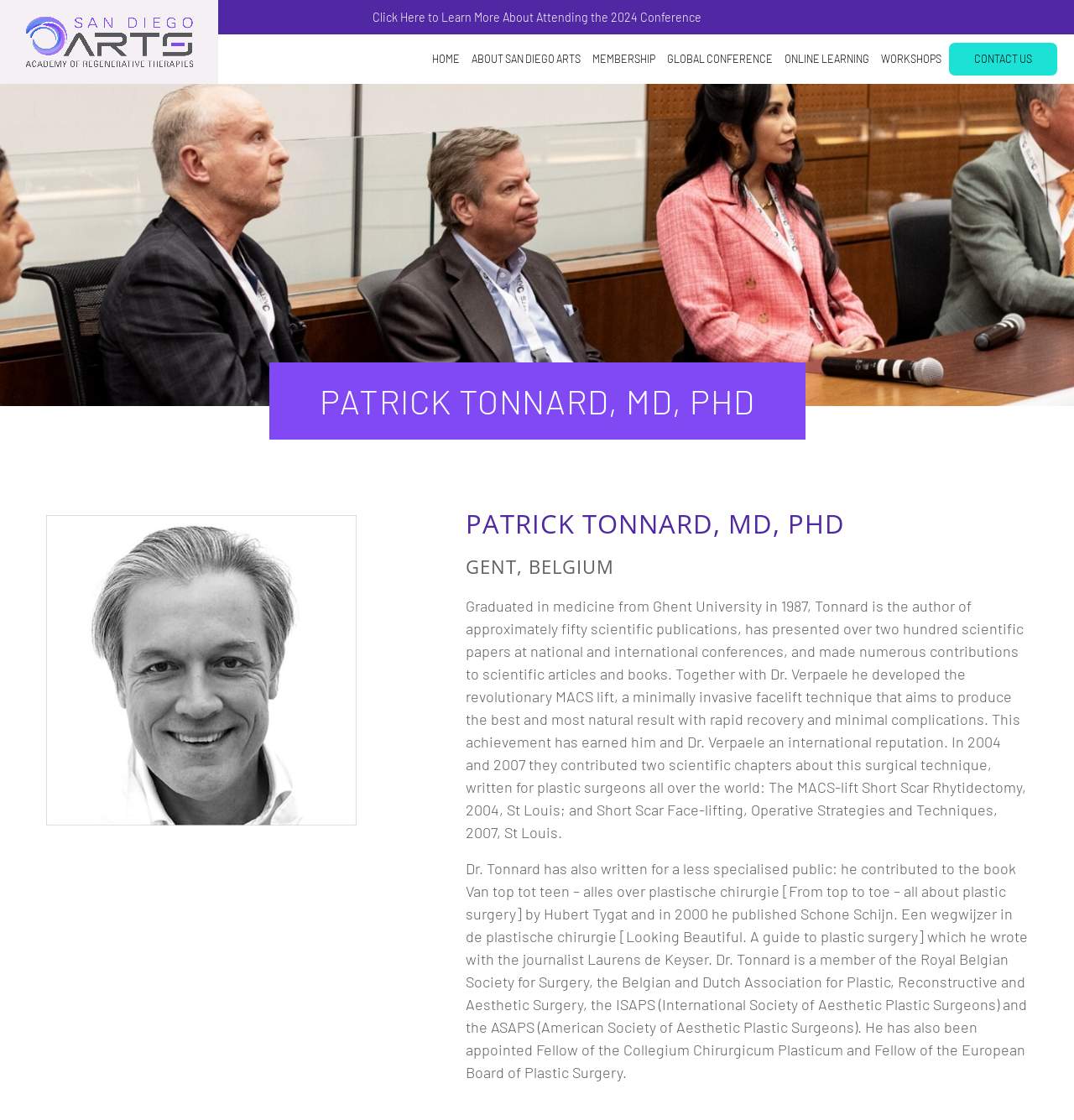Please determine the main heading text of this webpage.

PATRICK TONNARD, MD, PHD